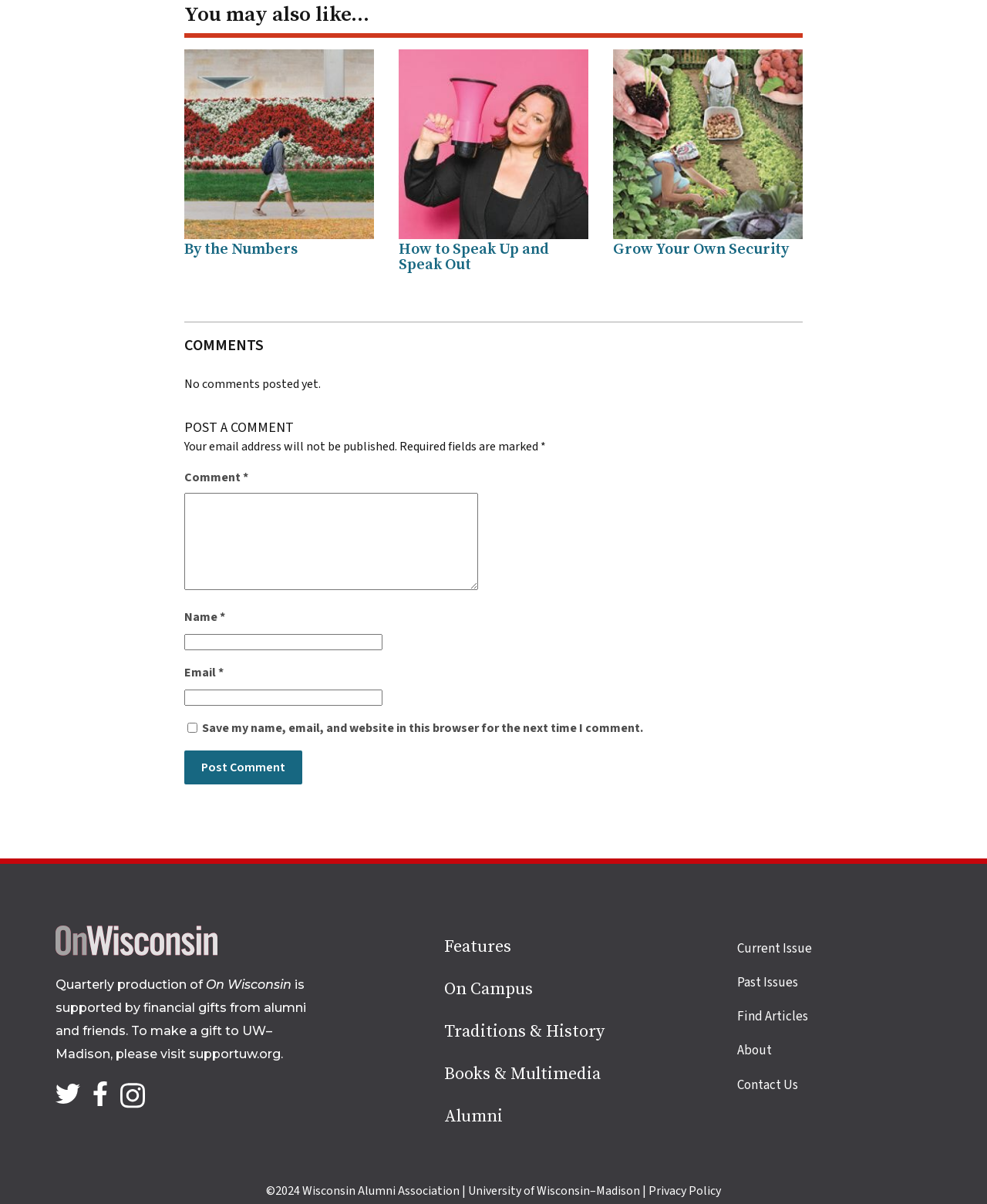Provide the bounding box coordinates in the format (top-left x, top-left y, bottom-right x, bottom-right y). All values are floating point numbers between 0 and 1. Determine the bounding box coordinate of the UI element described as: Twitter

[0.056, 0.898, 0.081, 0.918]